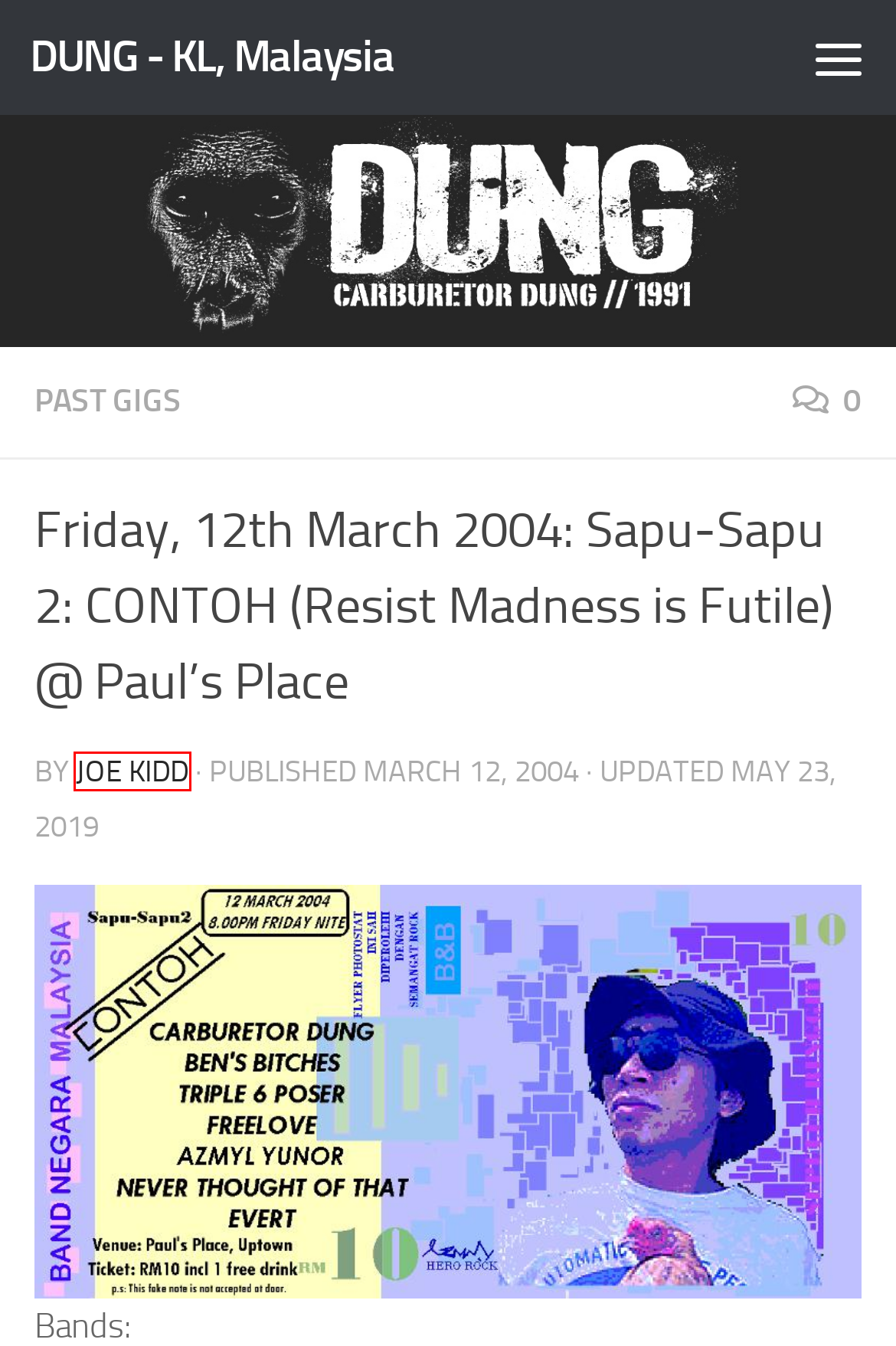Look at the screenshot of a webpage that includes a red bounding box around a UI element. Select the most appropriate webpage description that matches the page seen after clicking the highlighted element. Here are the candidates:
A. Joe Kidd – DUNG – KL, Malaysia
B. DUNG – KL, Malaysia – champions of love, liberty & fermented filth!
C. past gigs – DUNG – KL, Malaysia
D. dung covered! – DUNG – KL, Malaysia
E. No One Gets Out Alive – DUNG – KL, Malaysia
F. interviews – DUNG – KL, Malaysia
G. THE ONE CHORD WONDERS – DUNG – KL, Malaysia
H. Payday (Ode to CM ’88-’95) – DUNG – KL, Malaysia

A